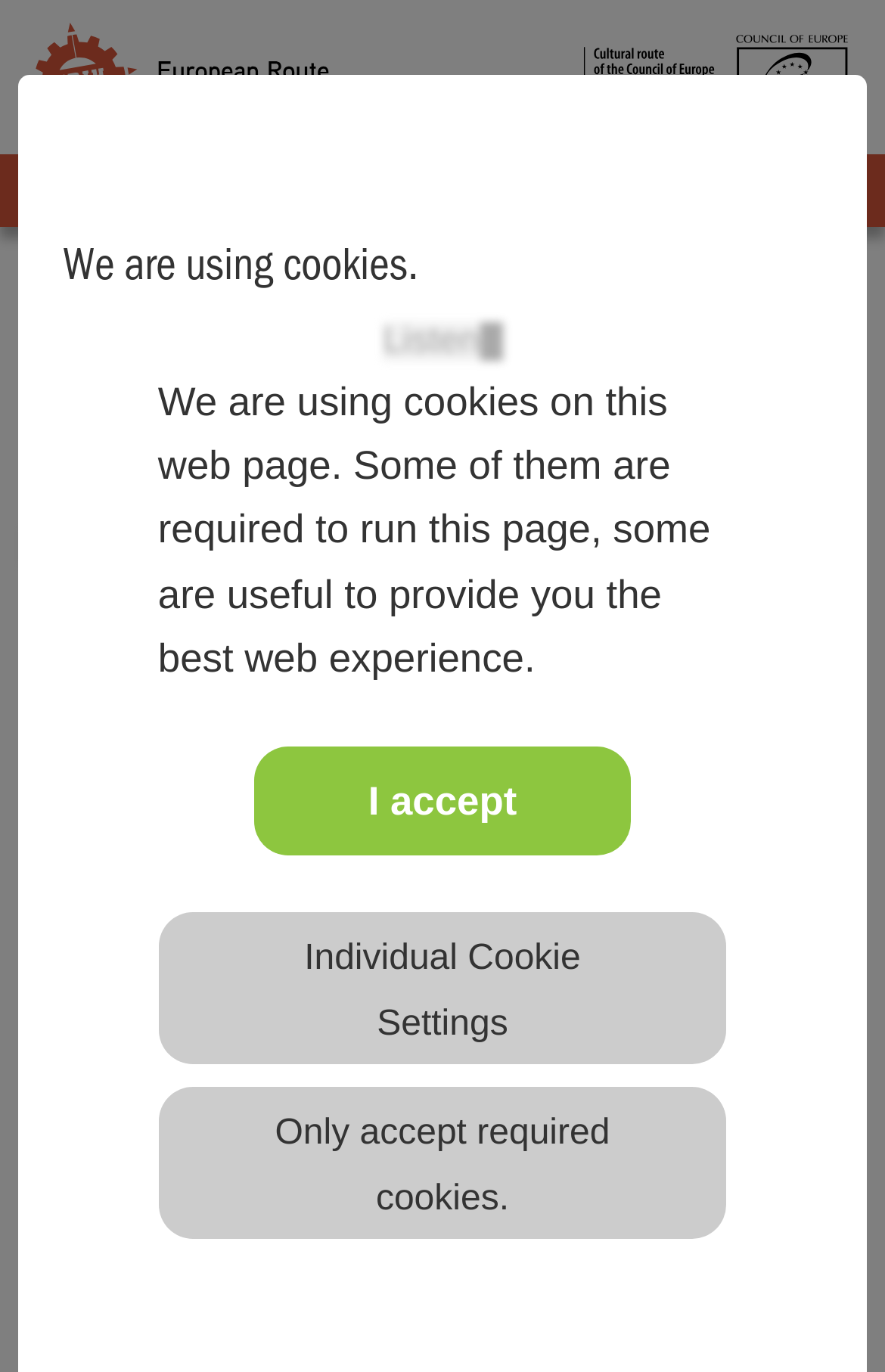Predict the bounding box coordinates of the area that should be clicked to accomplish the following instruction: "Visit the HOMEPAGE". The bounding box coordinates should consist of four float numbers between 0 and 1, i.e., [left, top, right, bottom].

[0.026, 0.227, 0.164, 0.248]